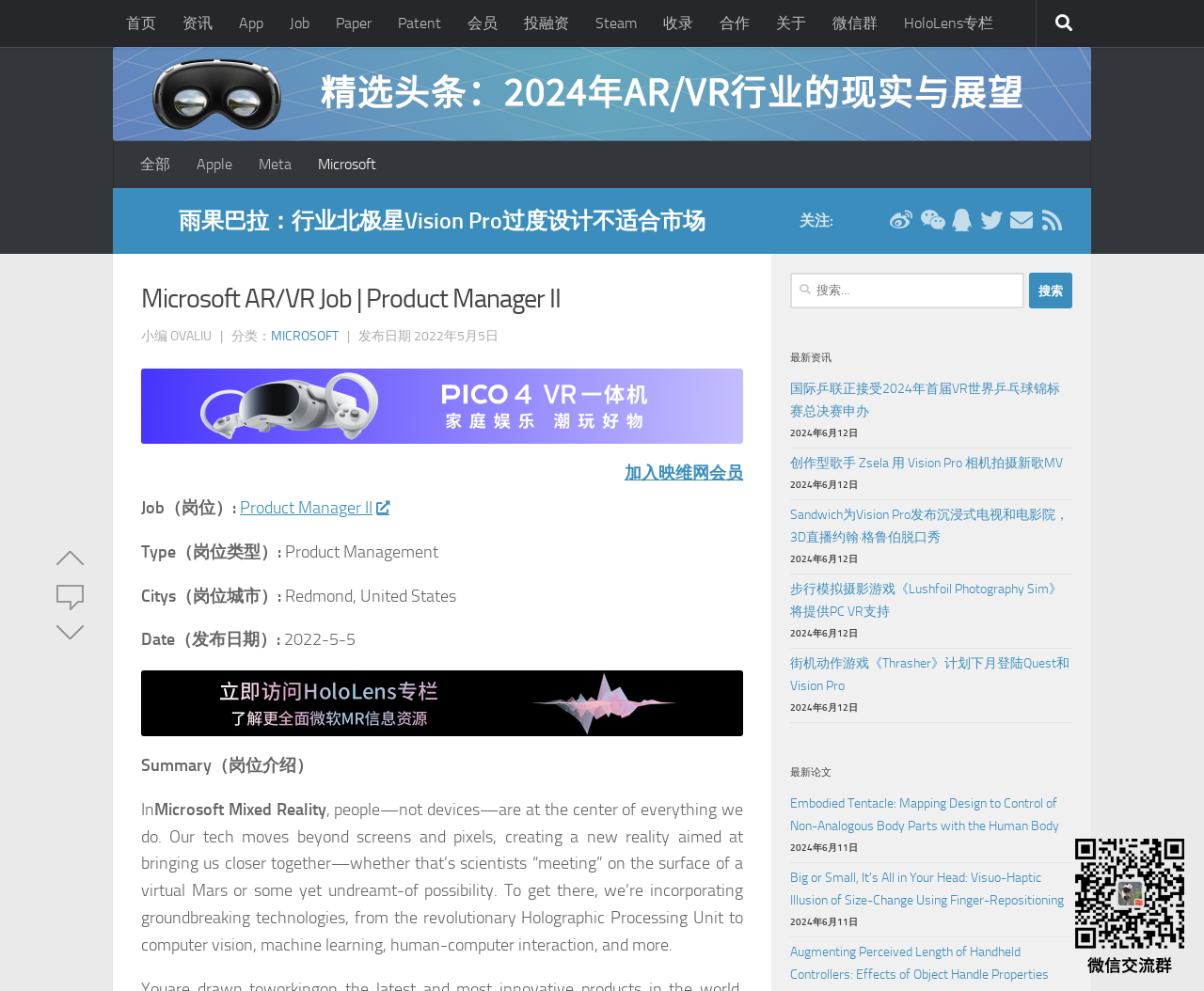From the image, can you give a detailed response to the question below:
What is the job title of the Microsoft AR/VR job?

The job title can be found in the heading 'Microsoft AR/VR Job | Product Manager II' and also in the 'Job（岗位）:' section, which states 'Product Manager II'.